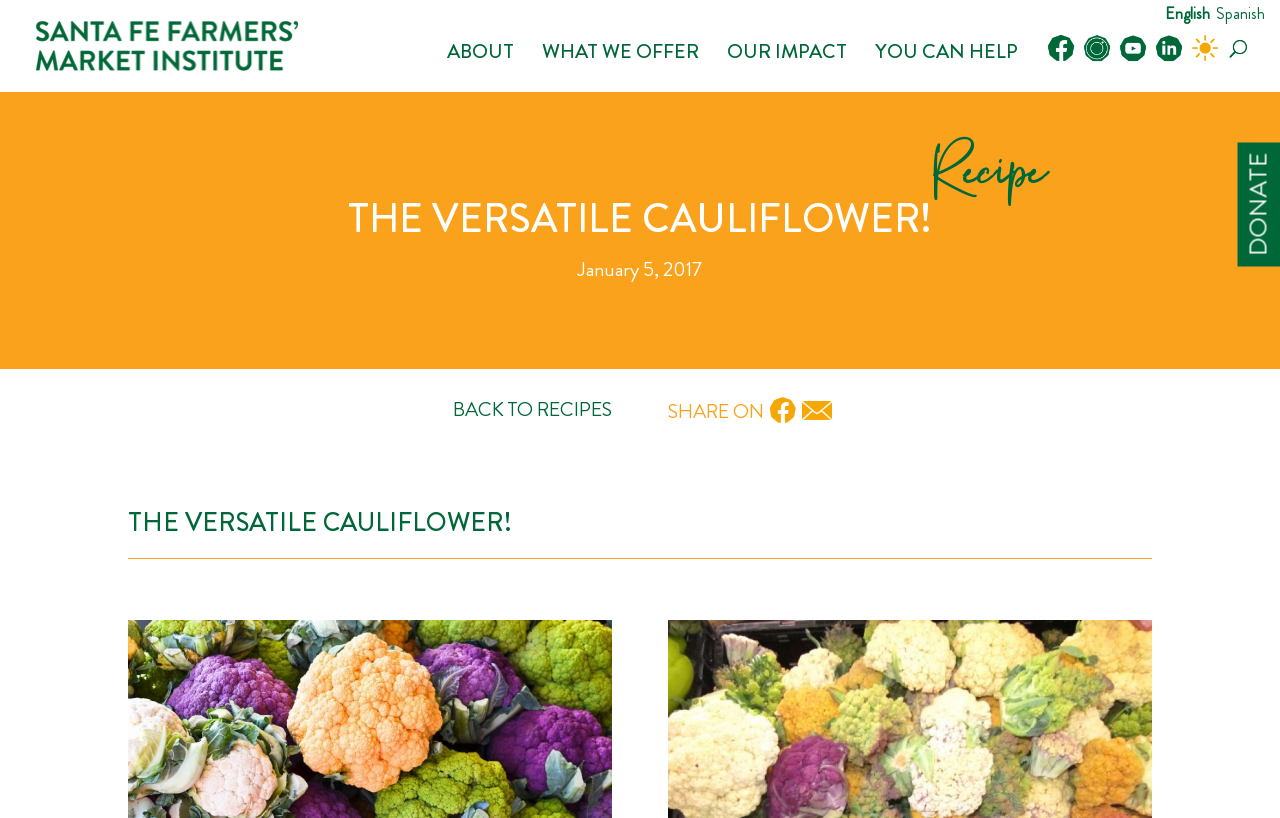Identify the bounding box coordinates of the section that should be clicked to achieve the task described: "Donate to the organization".

[0.967, 0.174, 1.0, 0.326]